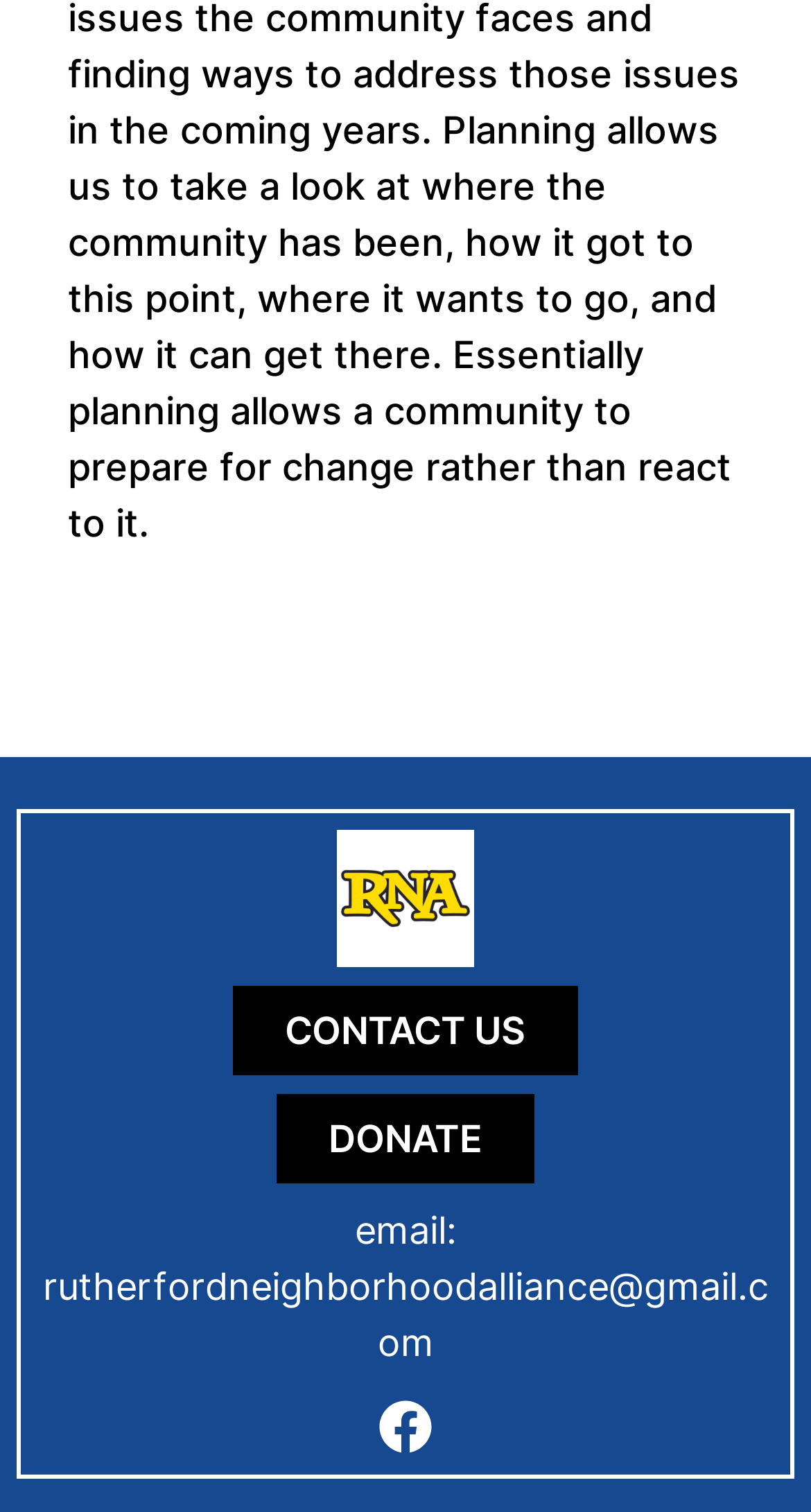Given the element description, predict the bounding box coordinates in the format (top-left x, top-left y, bottom-right x, bottom-right y), using floating point numbers between 0 and 1: Service Fees and Fines

None